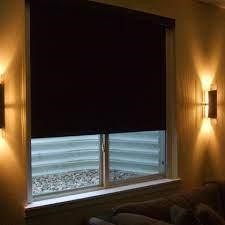Paint a vivid picture of the image with your description.

In this image, we see a cozy interior featuring a window dressed with dark blackout blinds, complementing the warm tones of the surrounding walls. The soft illumination from wall sconces on either side of the window enhances the serene atmosphere, creating a perfect setting for relaxation or enjoying a home cinema experience. The blinds not only provide privacy but also contribute to a dim ambiance suitable for movie watching, as well as blocking out outside light for an immersive viewing experience. This thoughtful design highlights the importance of both aesthetics and functionality in creating an inviting home environment.